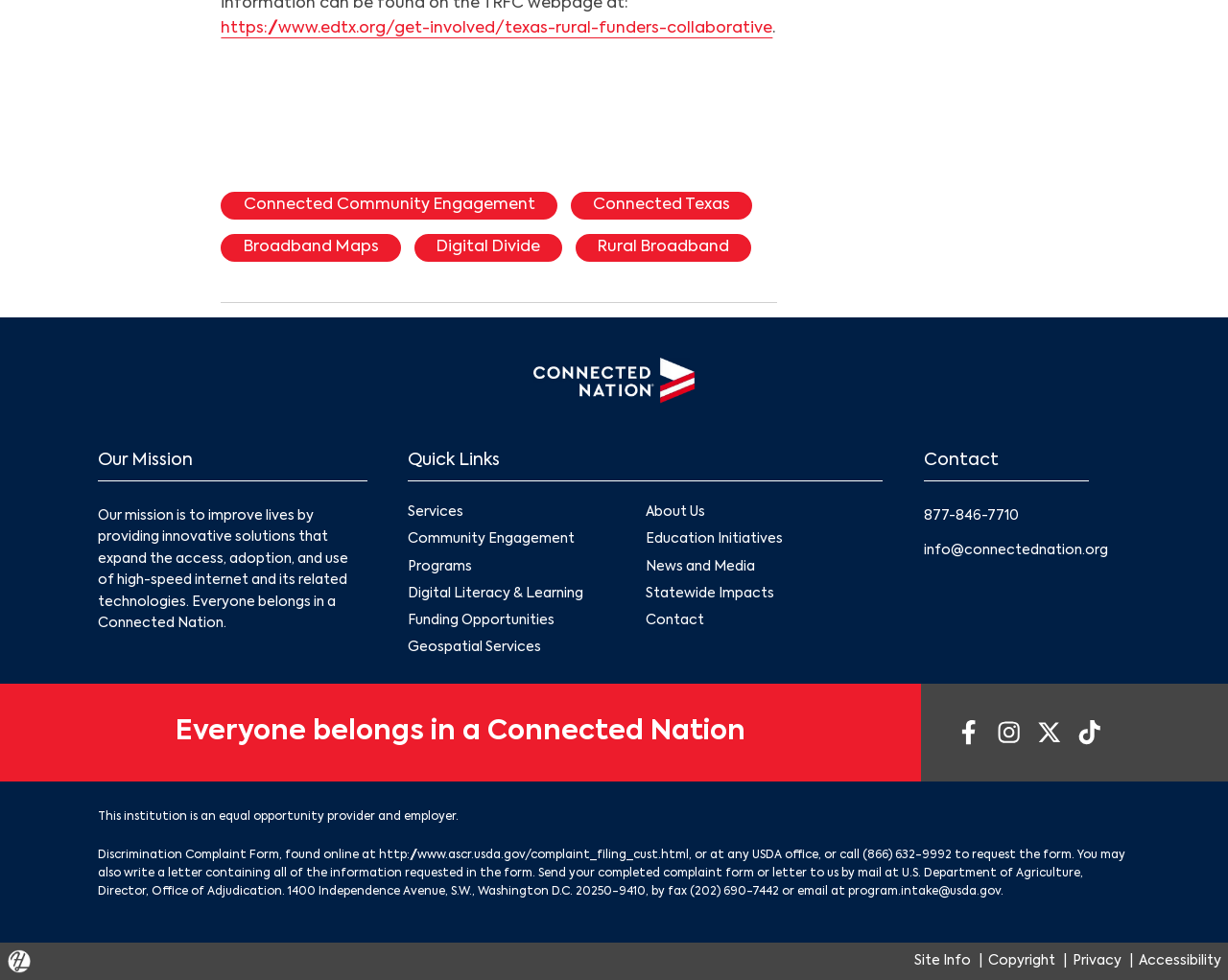Determine the bounding box coordinates of the region I should click to achieve the following instruction: "Check the 'Statewide Impacts' page". Ensure the bounding box coordinates are four float numbers between 0 and 1, i.e., [left, top, right, bottom].

[0.525, 0.598, 0.63, 0.615]